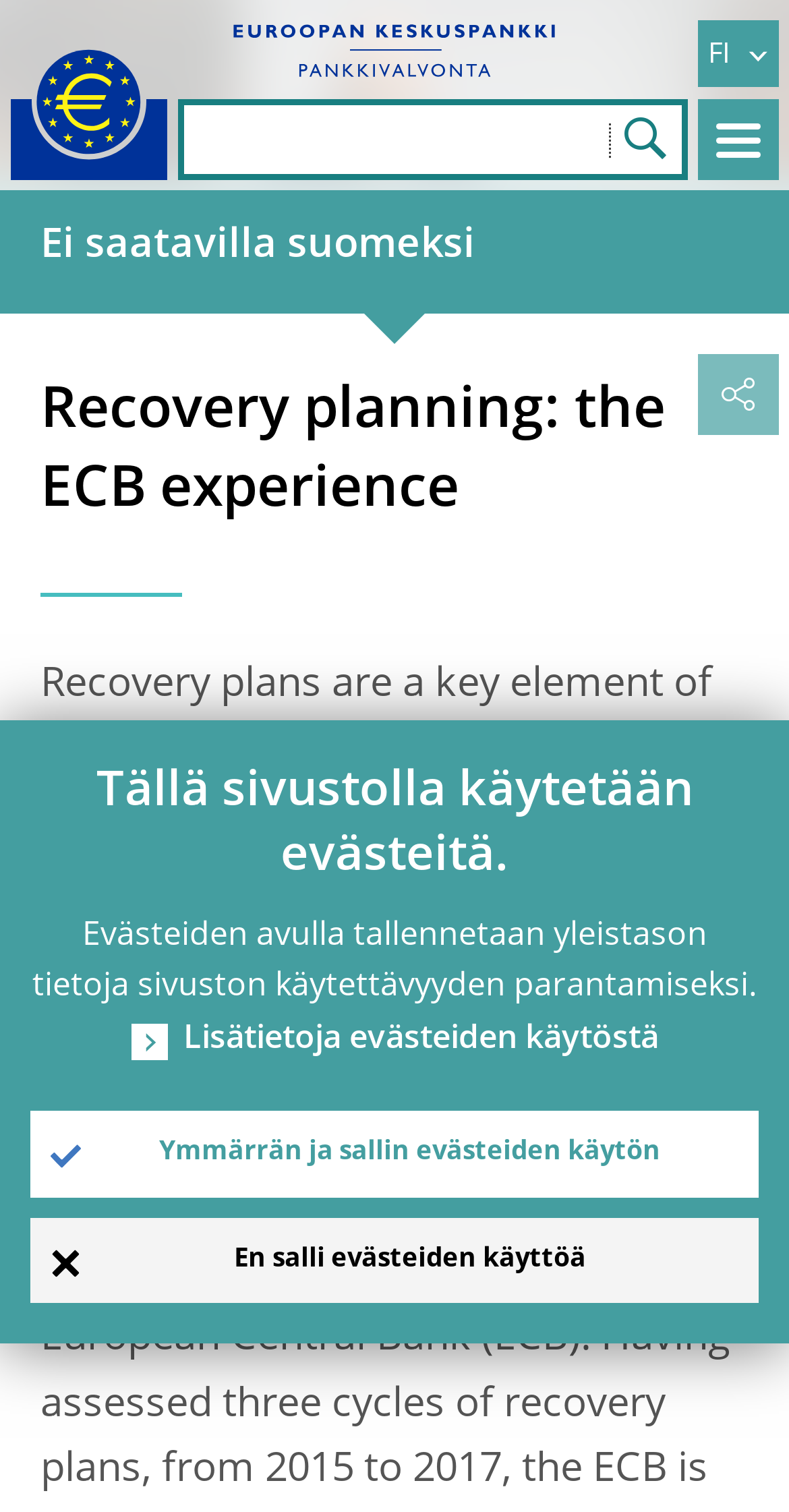Please provide a brief answer to the question using only one word or phrase: 
What is the logo of the organization?

A yellow Euro sign surrounded by yellow stars